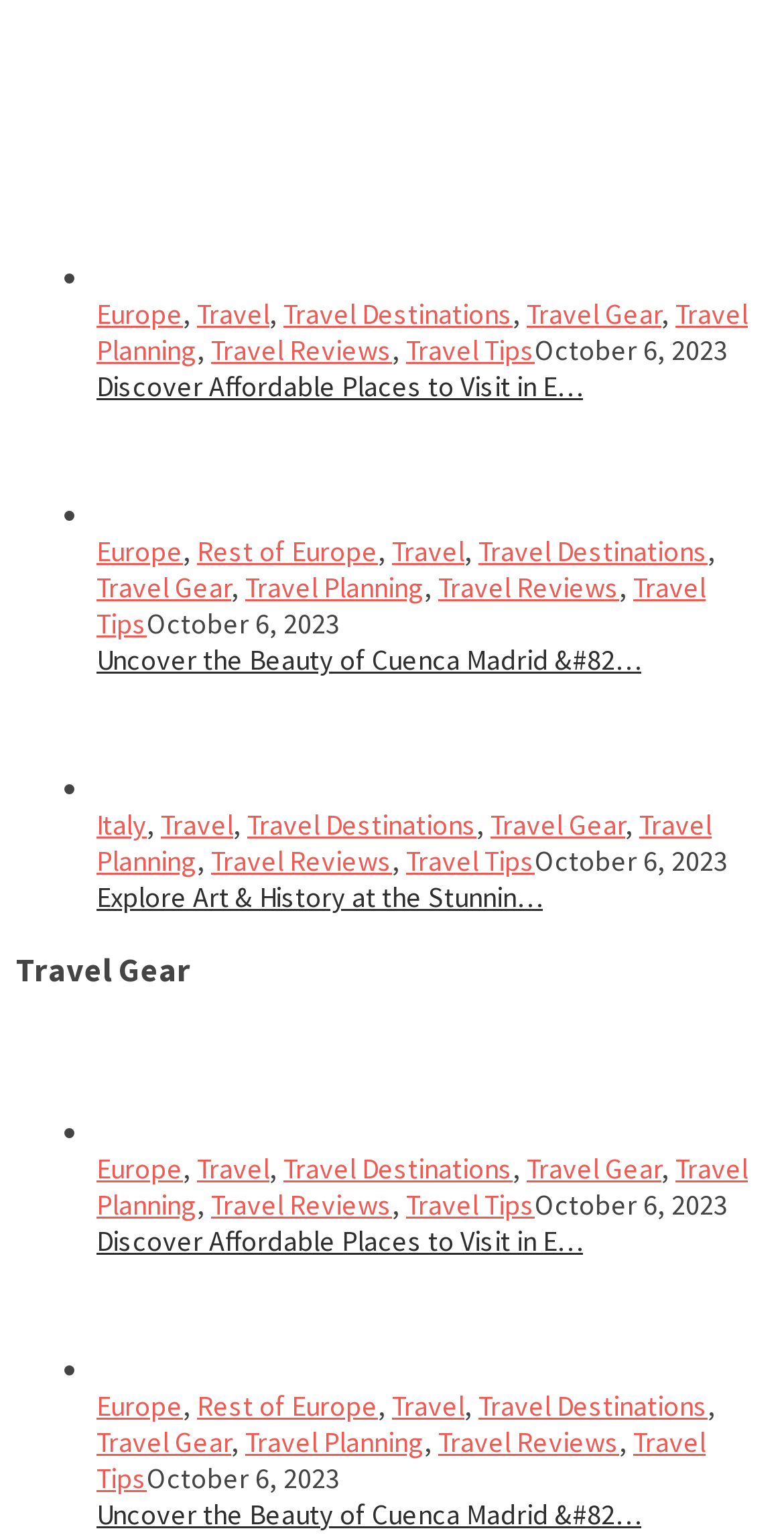Please find the bounding box coordinates of the element's region to be clicked to carry out this instruction: "View 'Travel Gear'".

[0.021, 0.617, 0.979, 0.643]